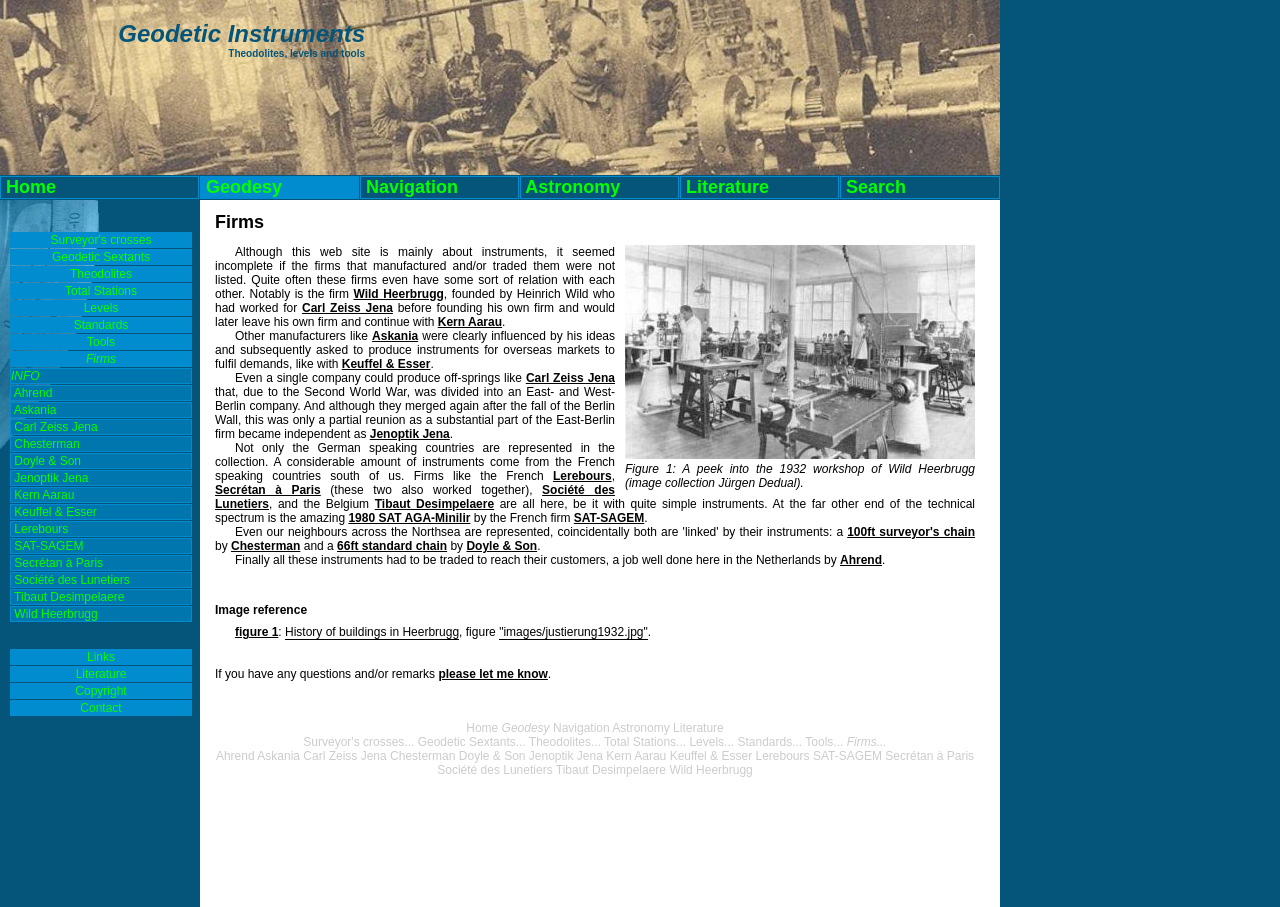Provide the bounding box coordinates for the UI element that is described by this text: "Wild Heerbrugg". The coordinates should be in the form of four float numbers between 0 and 1: [left, top, right, bottom].

[0.008, 0.668, 0.15, 0.686]